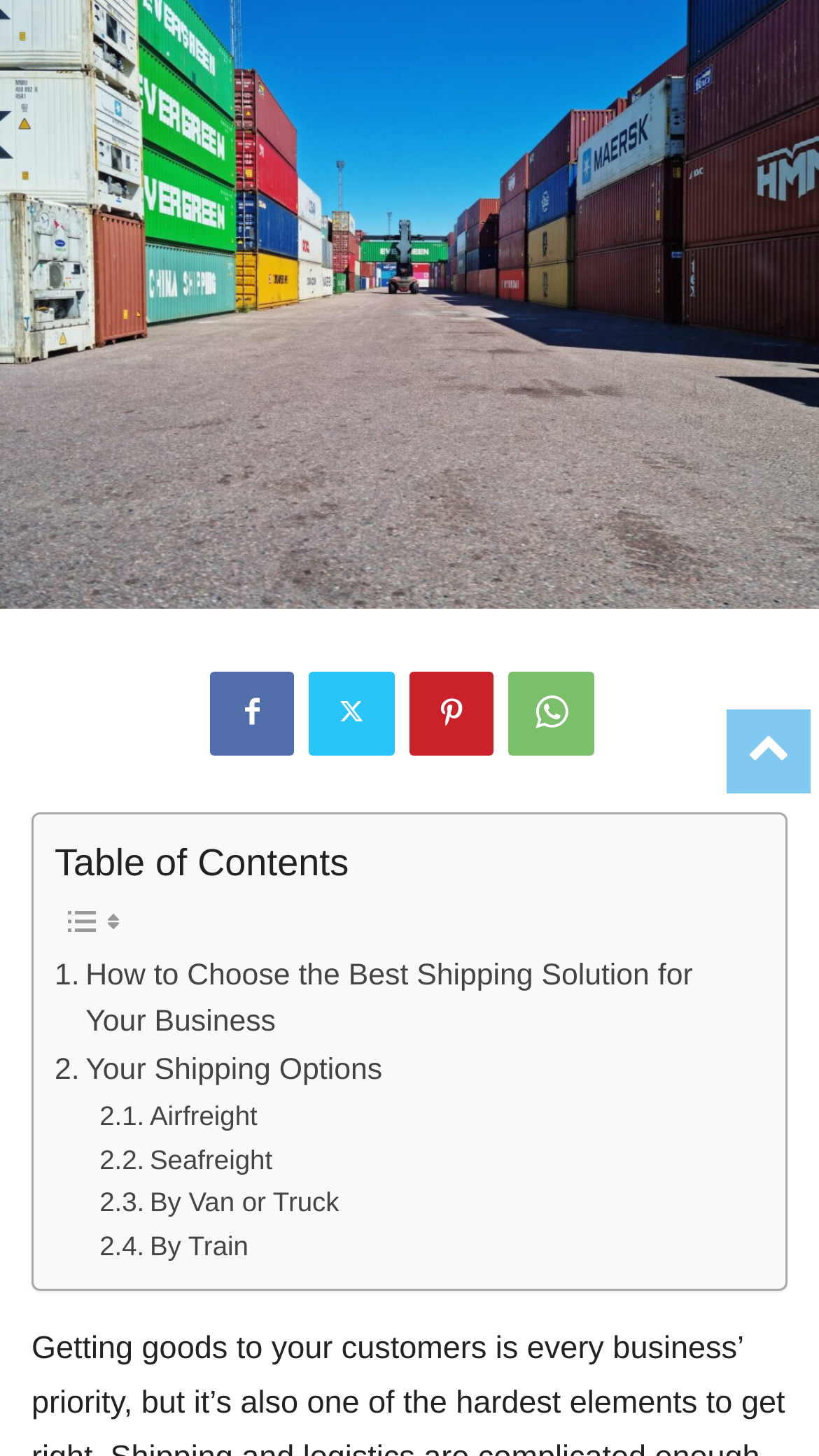For the element described, predict the bounding box coordinates as (top-left x, top-left y, bottom-right x, bottom-right y). All values should be between 0 and 1. Element description: By Van or Truck

[0.121, 0.812, 0.414, 0.841]